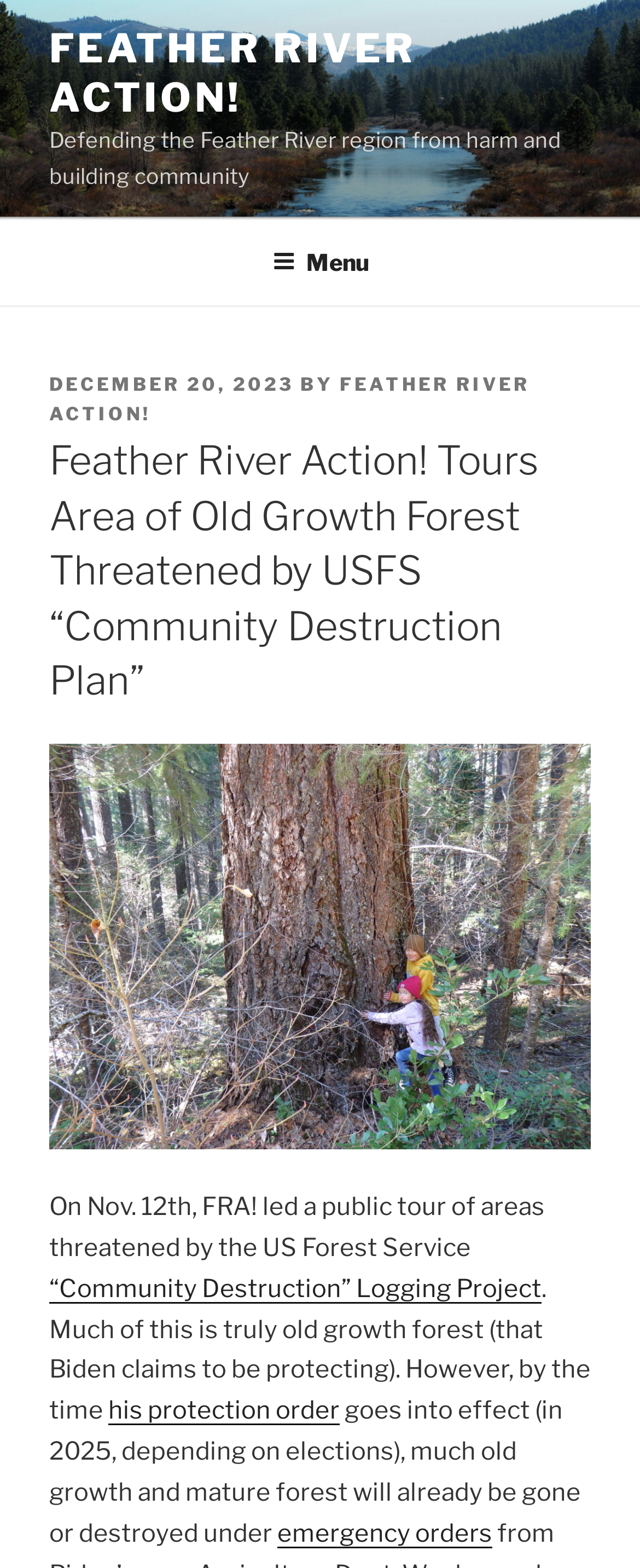Find the bounding box coordinates for the element described here: "emergency orders".

[0.433, 0.969, 0.769, 0.987]